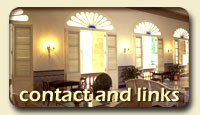Give a thorough caption of the image, focusing on all visible elements.

The image titled "contact and links" showcases a warmly lit interior space, likely representative of a charming establishment or venue. The photograph captures inviting windows adorned with decorative arches, allowing natural light to flood the room, enhancing the cozy atmosphere. The elegant furnishings complement the inviting design, suggesting a welcoming environment for visitors. This image serves as a visual gateway to explore further connections and resources related to the venue, emphasizing the importance of communication and accessibility for interested guests or patrons.